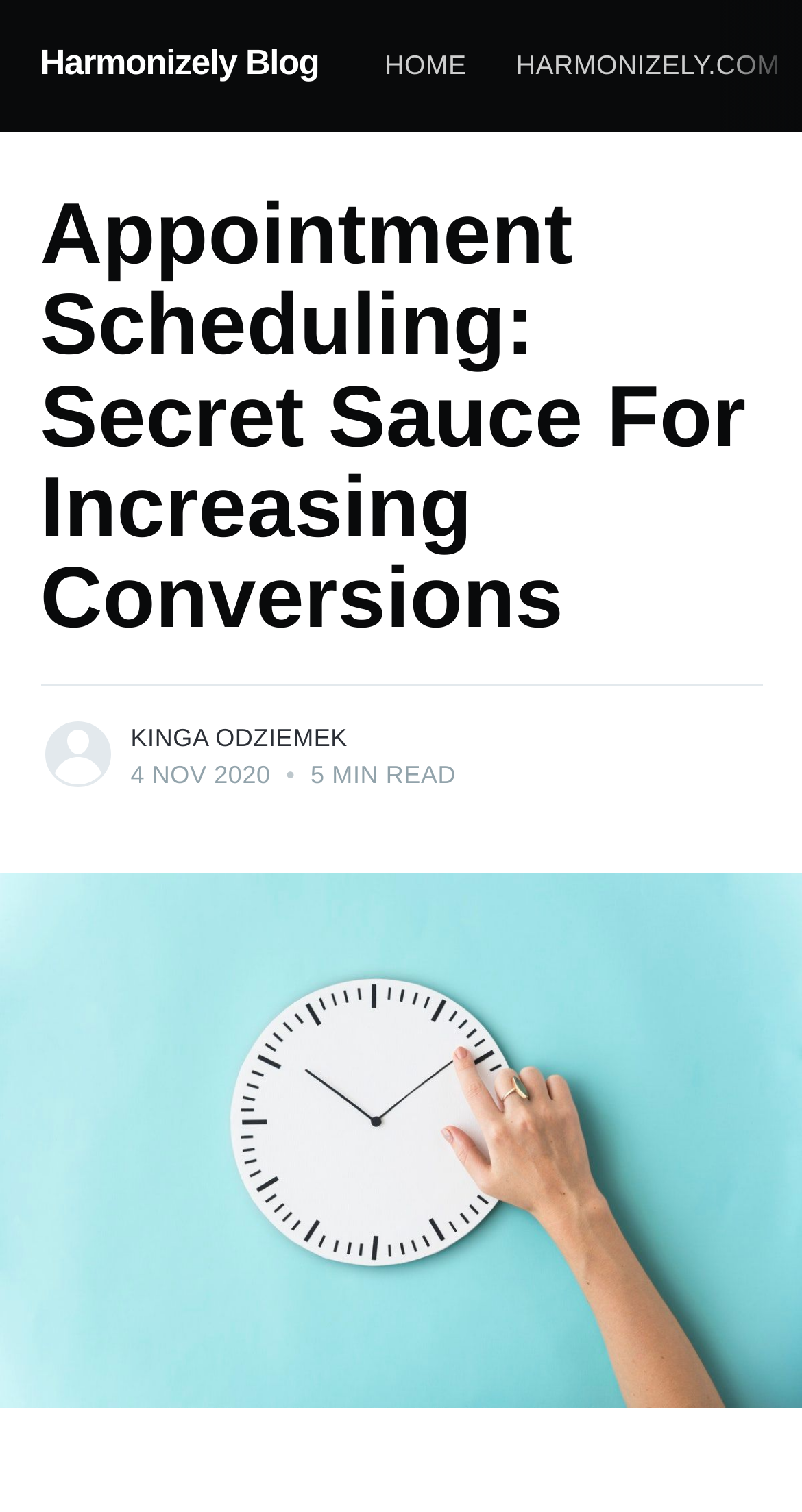When was the article published?
Using the image provided, answer with just one word or phrase.

4 NOV 2020